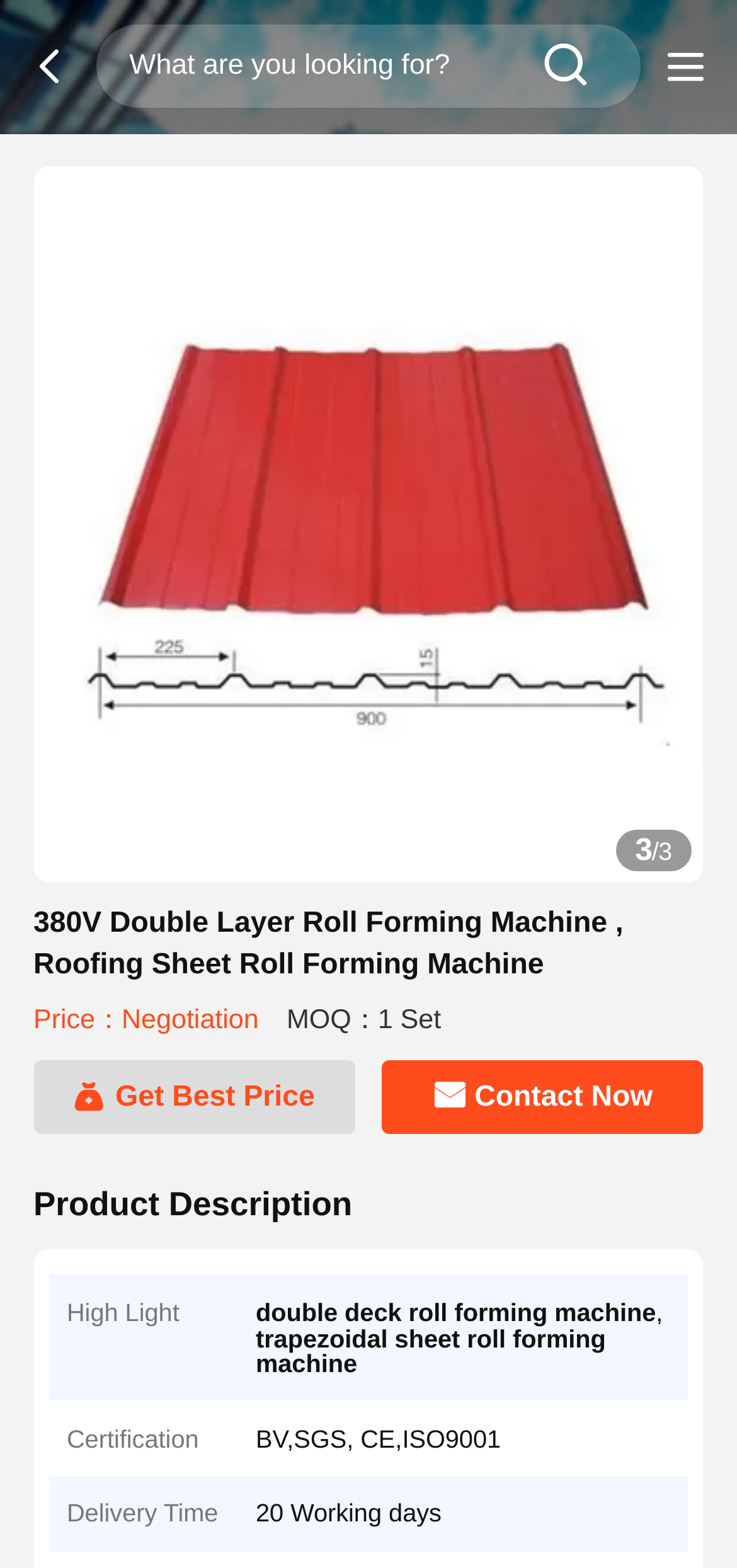Examine the image carefully and respond to the question with a detailed answer: 
What is the price of the product?

I found the answer by looking at the product details section, where it says 'Price：Negotiation'.